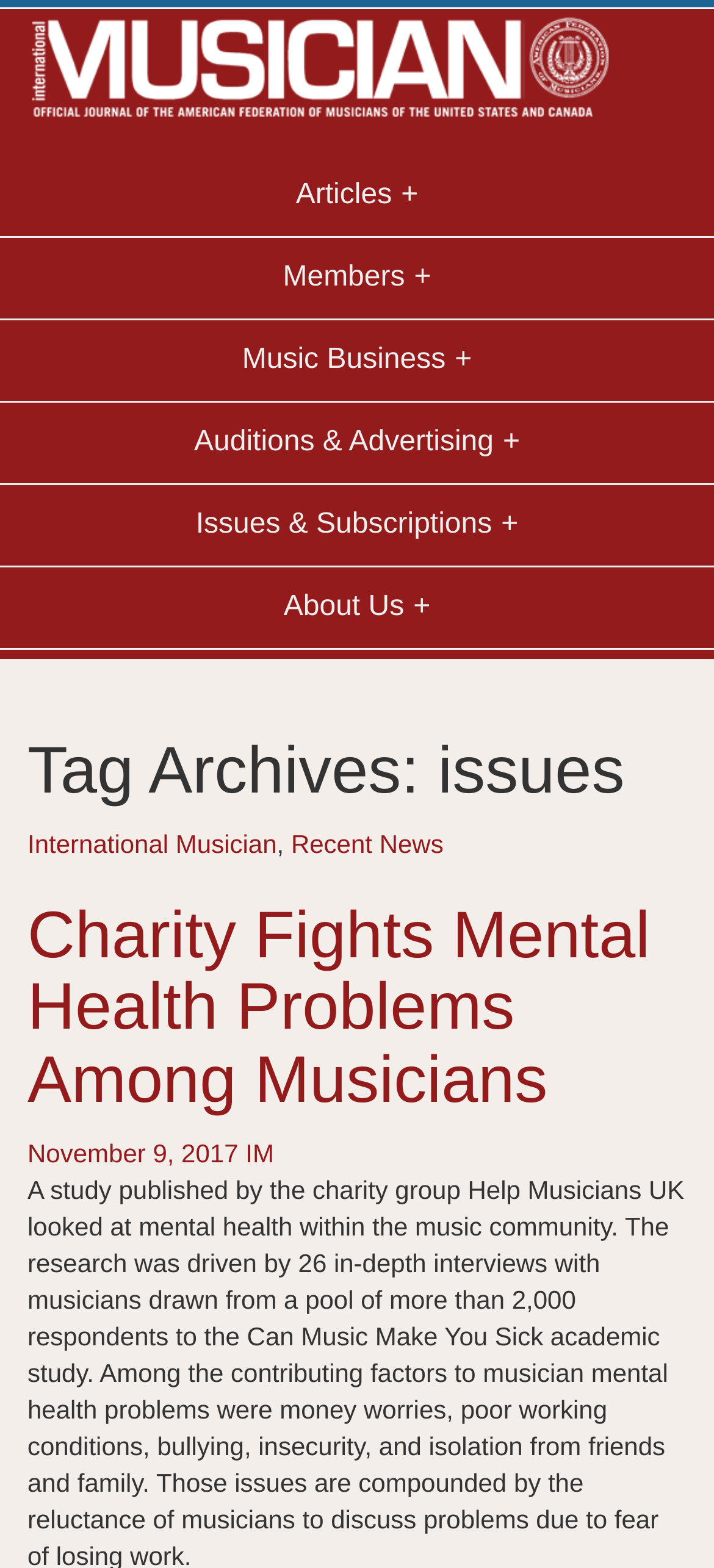Find the bounding box coordinates for the area you need to click to carry out the instruction: "visit International Musician". The coordinates should be four float numbers between 0 and 1, indicated as [left, top, right, bottom].

[0.038, 0.529, 0.388, 0.547]